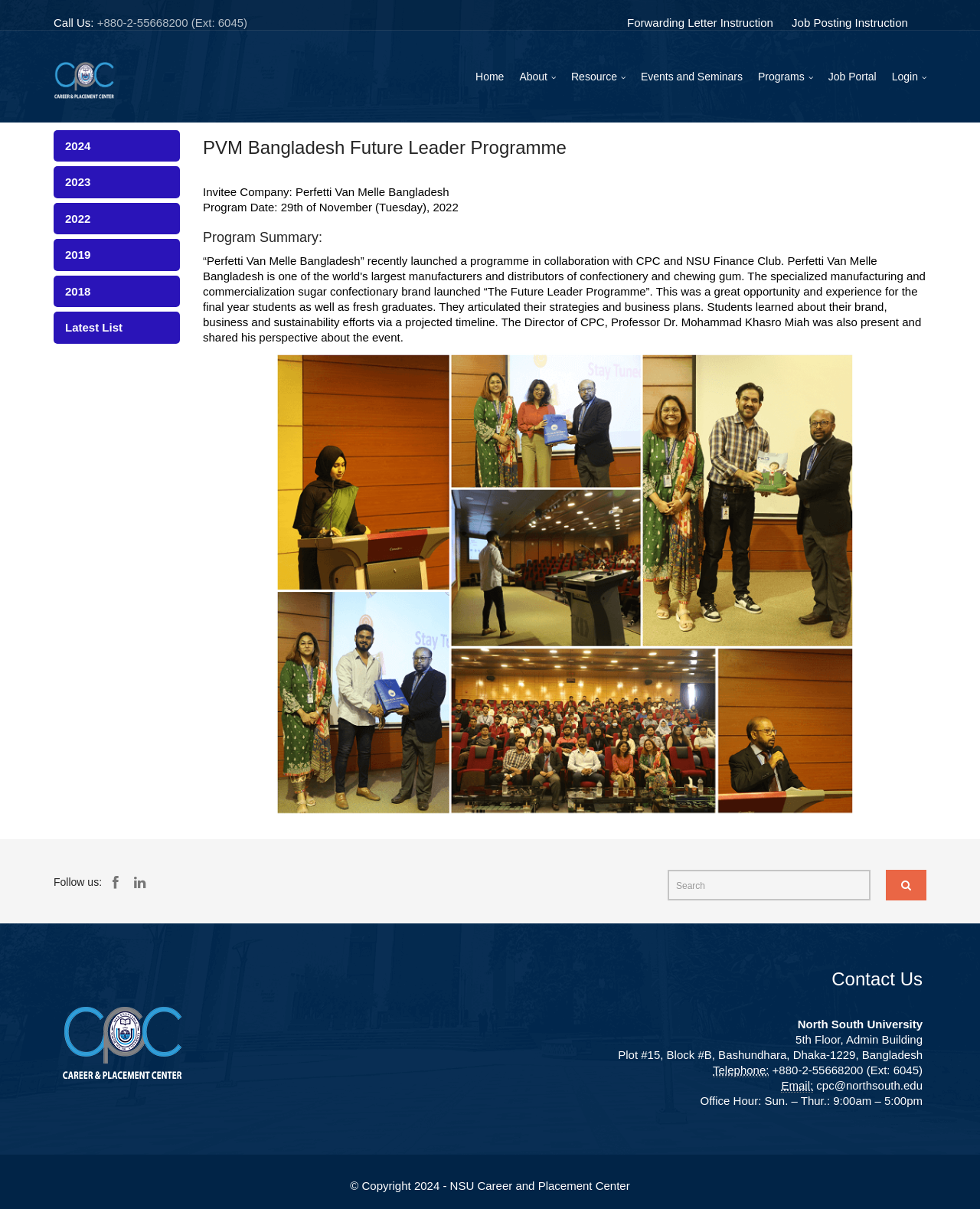What is the office hour of the Career and Placement Center?
Make sure to answer the question with a detailed and comprehensive explanation.

The office hour can be found in the contact information section at the bottom of the webpage, where the address, phone number, and email of the center are also provided.